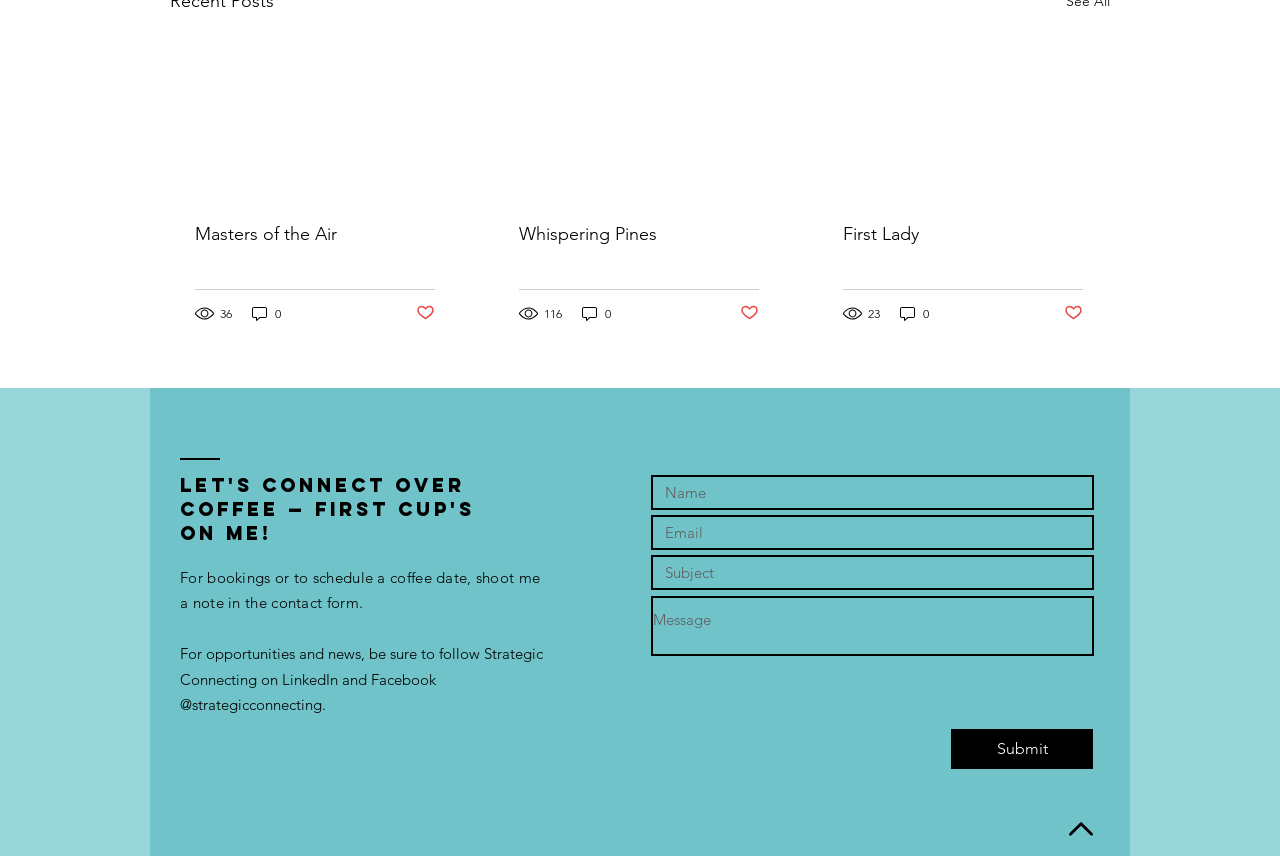Could you provide the bounding box coordinates for the portion of the screen to click to complete this instruction: "Click on the 'Submit' button"?

[0.743, 0.852, 0.854, 0.898]